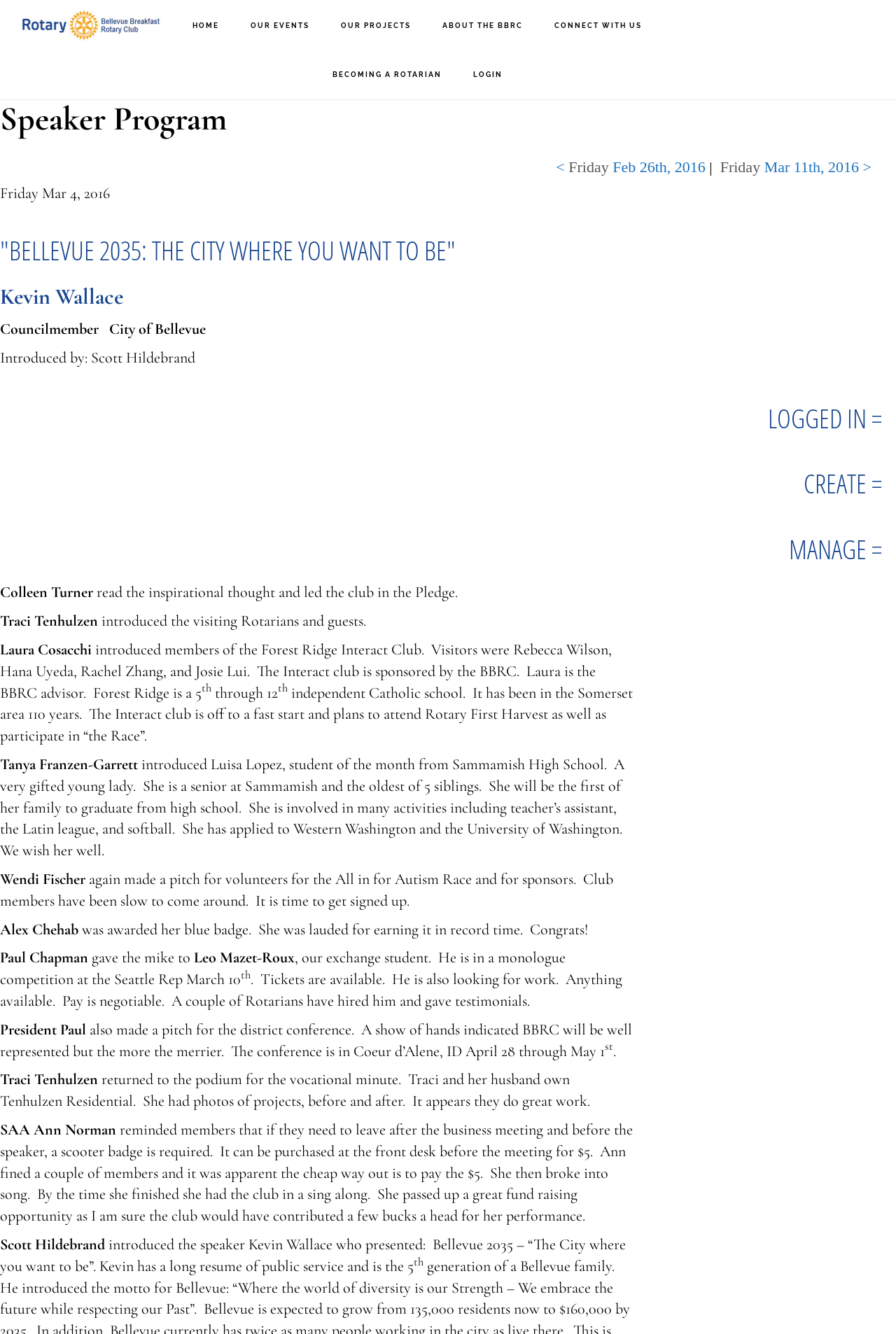From the webpage screenshot, identify the region described by < Friday Feb 26th, 2016. Provide the bounding box coordinates as (top-left x, top-left y, bottom-right x, bottom-right y), with each value being a floating point number between 0 and 1.

[0.621, 0.118, 0.787, 0.131]